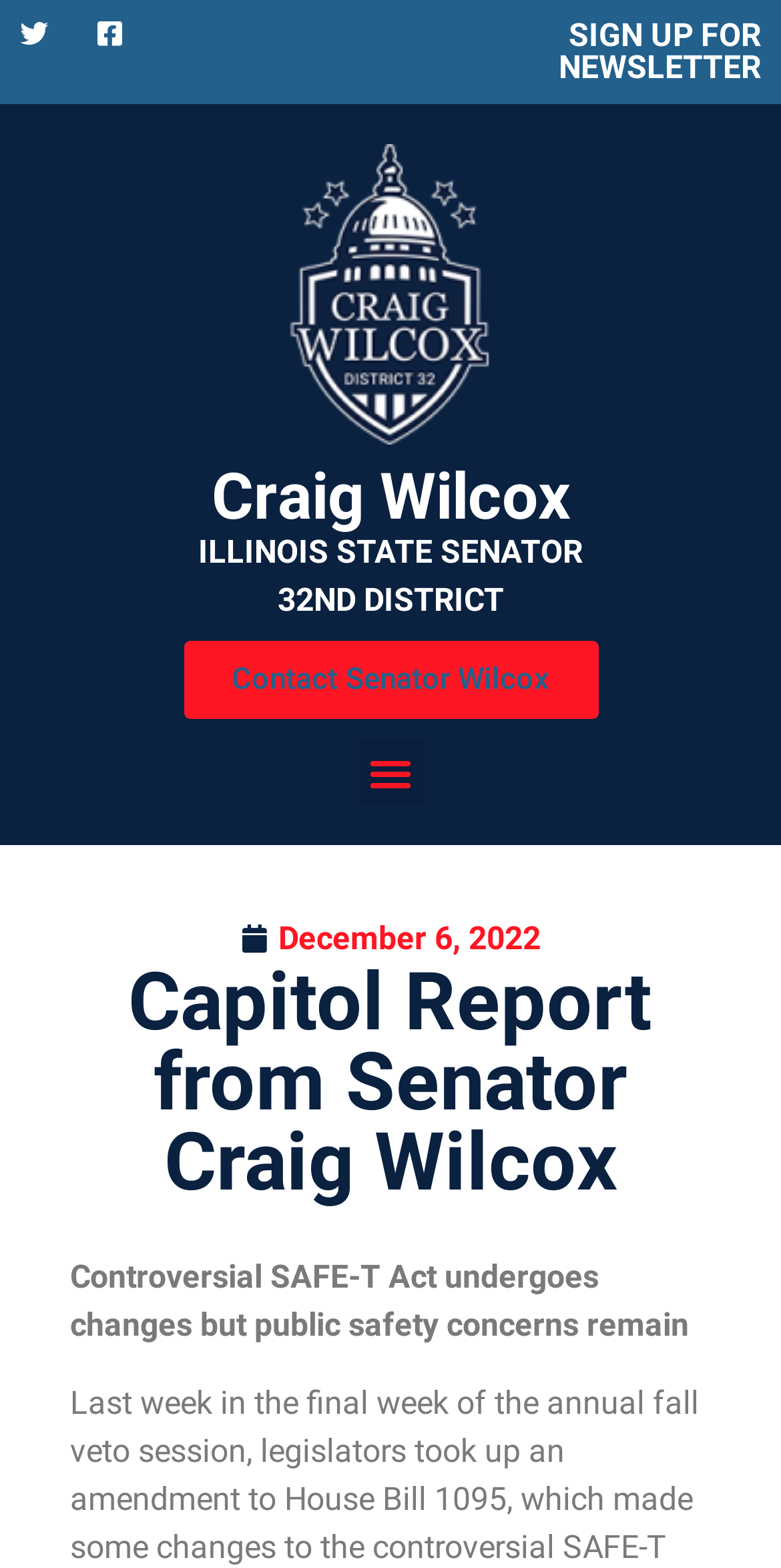Show the bounding box coordinates for the HTML element as described: "Contact Senator Wilcox".

[0.235, 0.409, 0.765, 0.459]